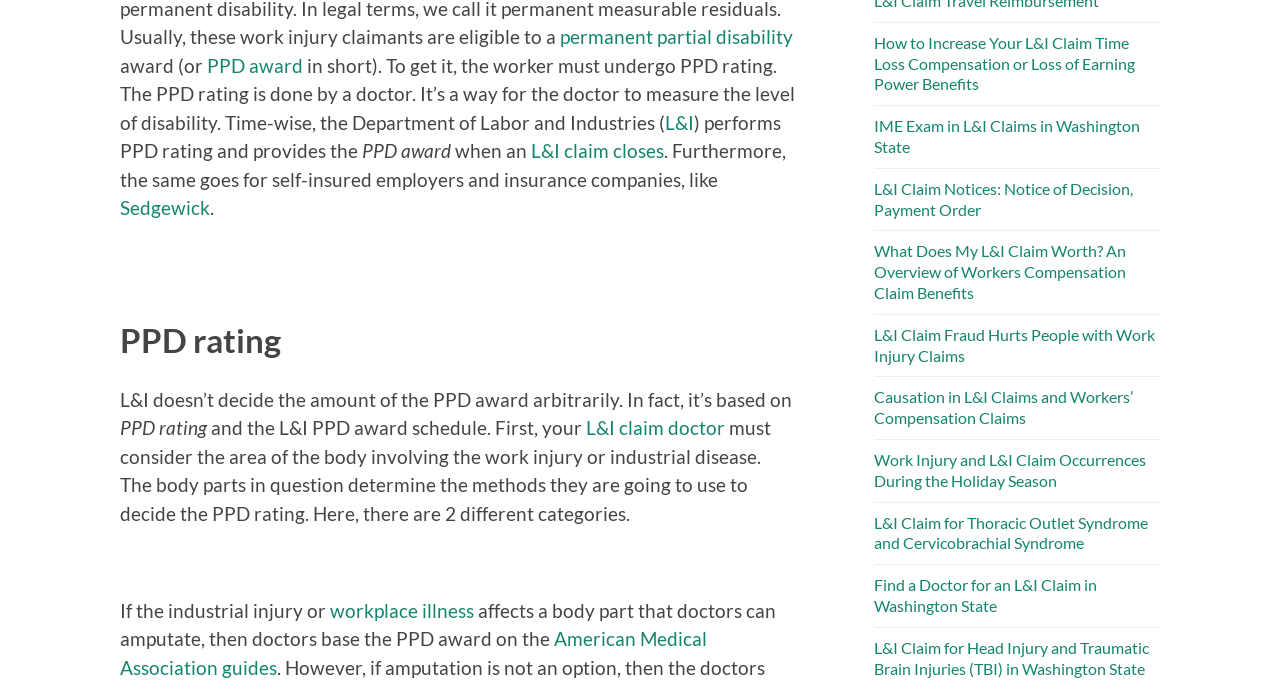Provide the bounding box coordinates for the area that should be clicked to complete the instruction: "View the 'Deal of the Day'".

None